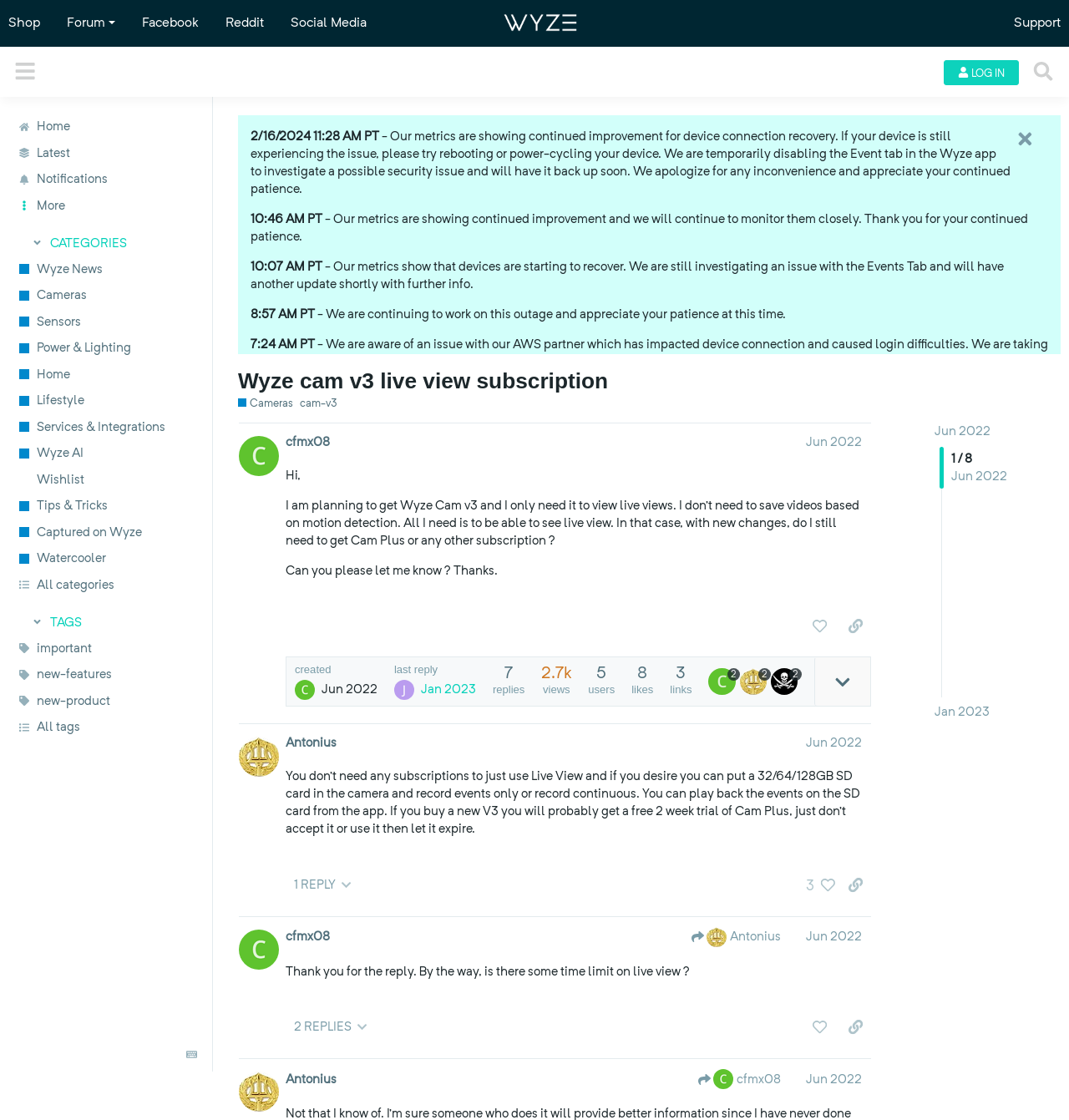Please determine the bounding box coordinates for the UI element described as: "Wyze AI".

[0.0, 0.393, 0.198, 0.416]